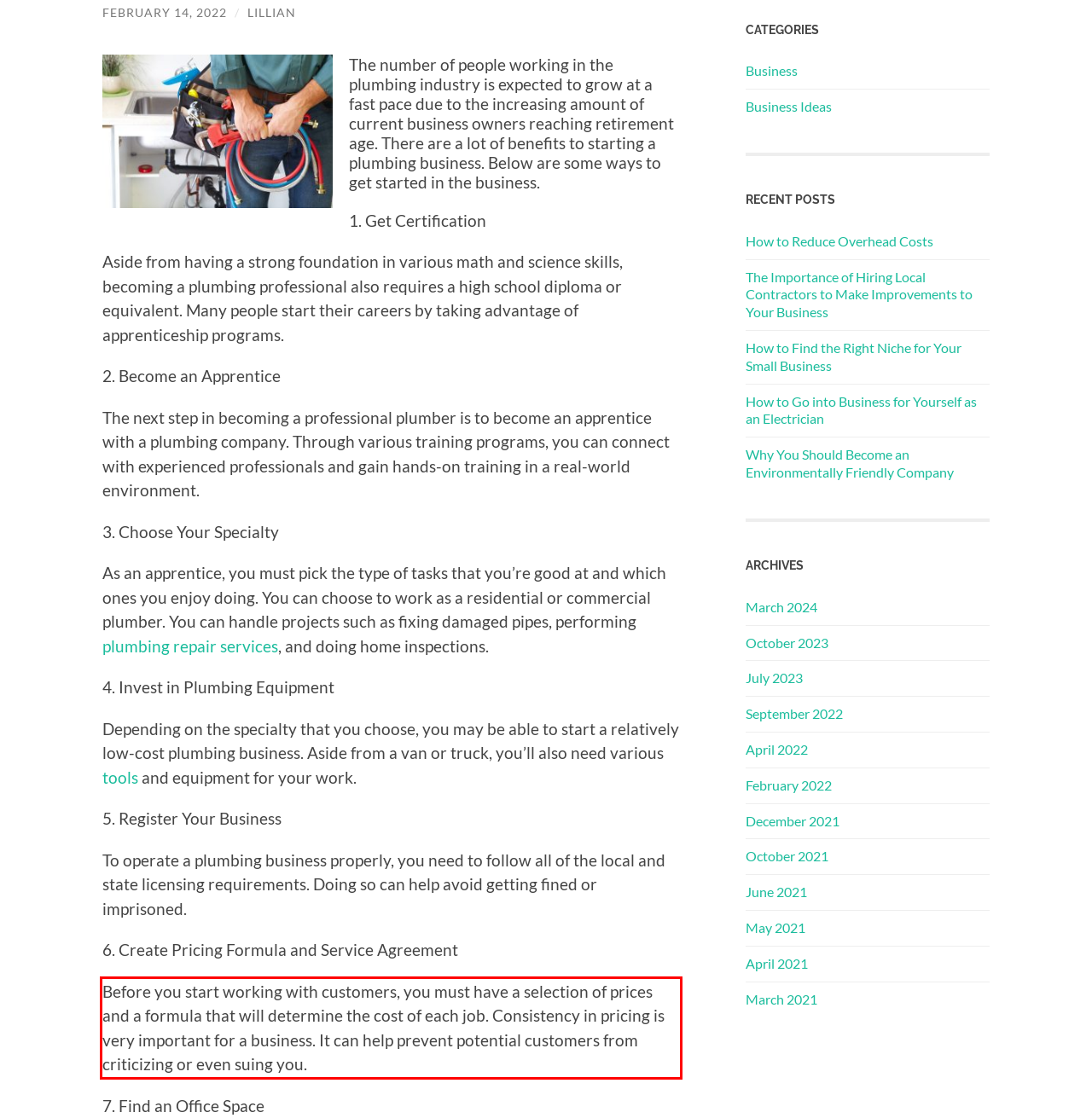You are provided with a screenshot of a webpage that includes a UI element enclosed in a red rectangle. Extract the text content inside this red rectangle.

Before you start working with customers, you must have a selection of prices and a formula that will determine the cost of each job. Consistency in pricing is very important for a business. It can help prevent potential customers from criticizing or even suing you.